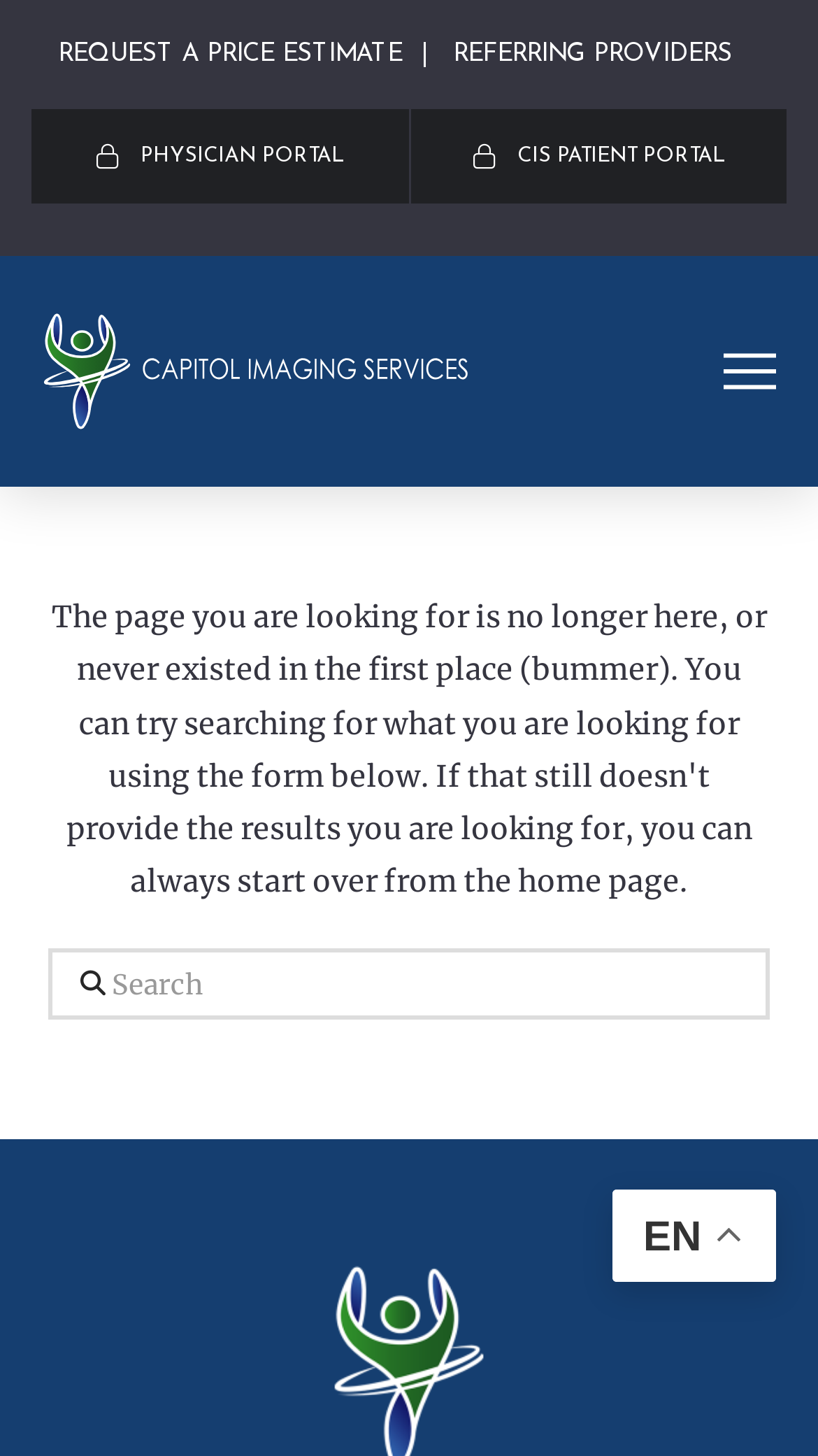How many links are there in the top navigation bar?
Using the image, give a concise answer in the form of a single word or short phrase.

3